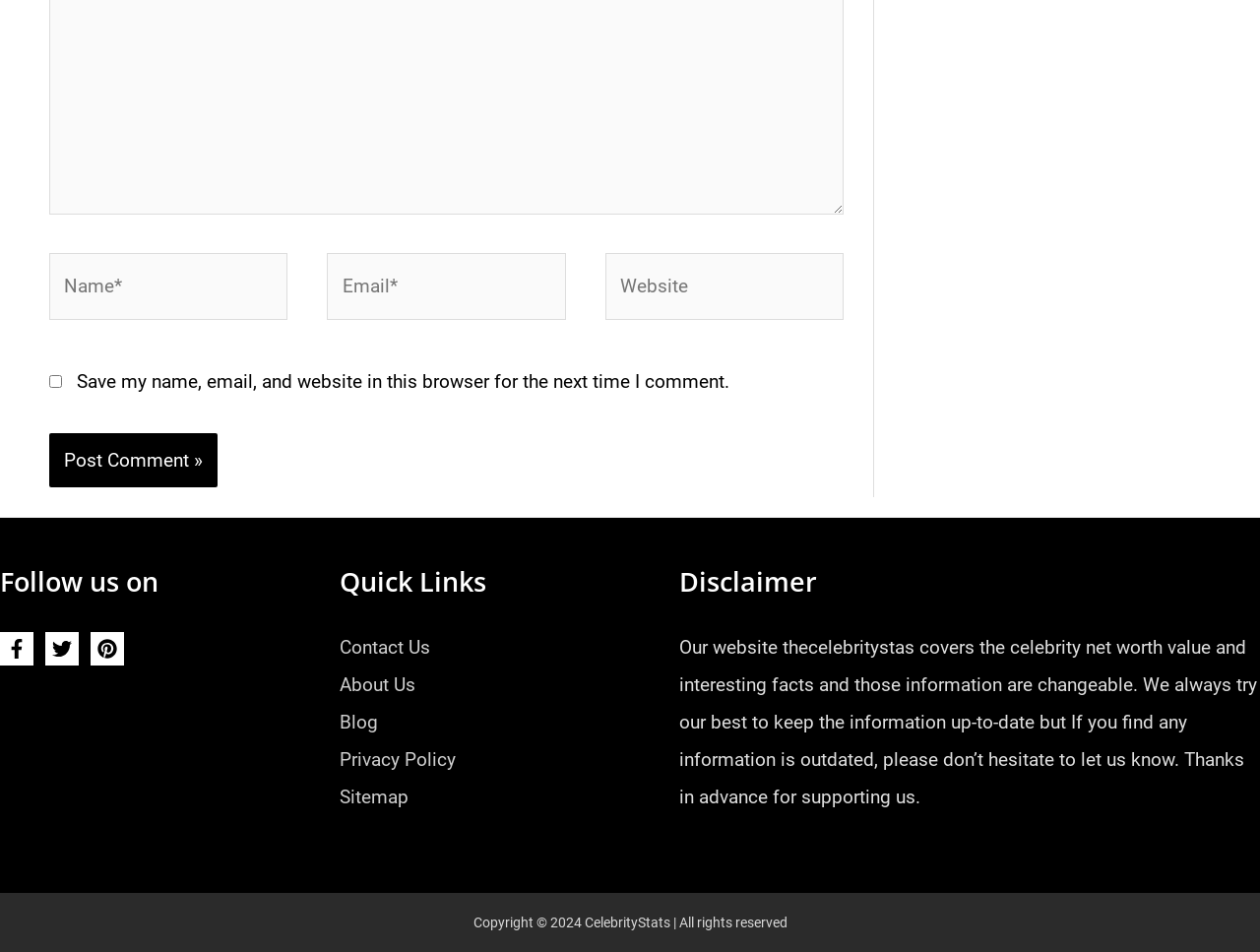Extract the bounding box coordinates of the UI element described: "parent_node: Name* name="author" placeholder="Name*"". Provide the coordinates in the format [left, top, right, bottom] with values ranging from 0 to 1.

[0.039, 0.266, 0.228, 0.336]